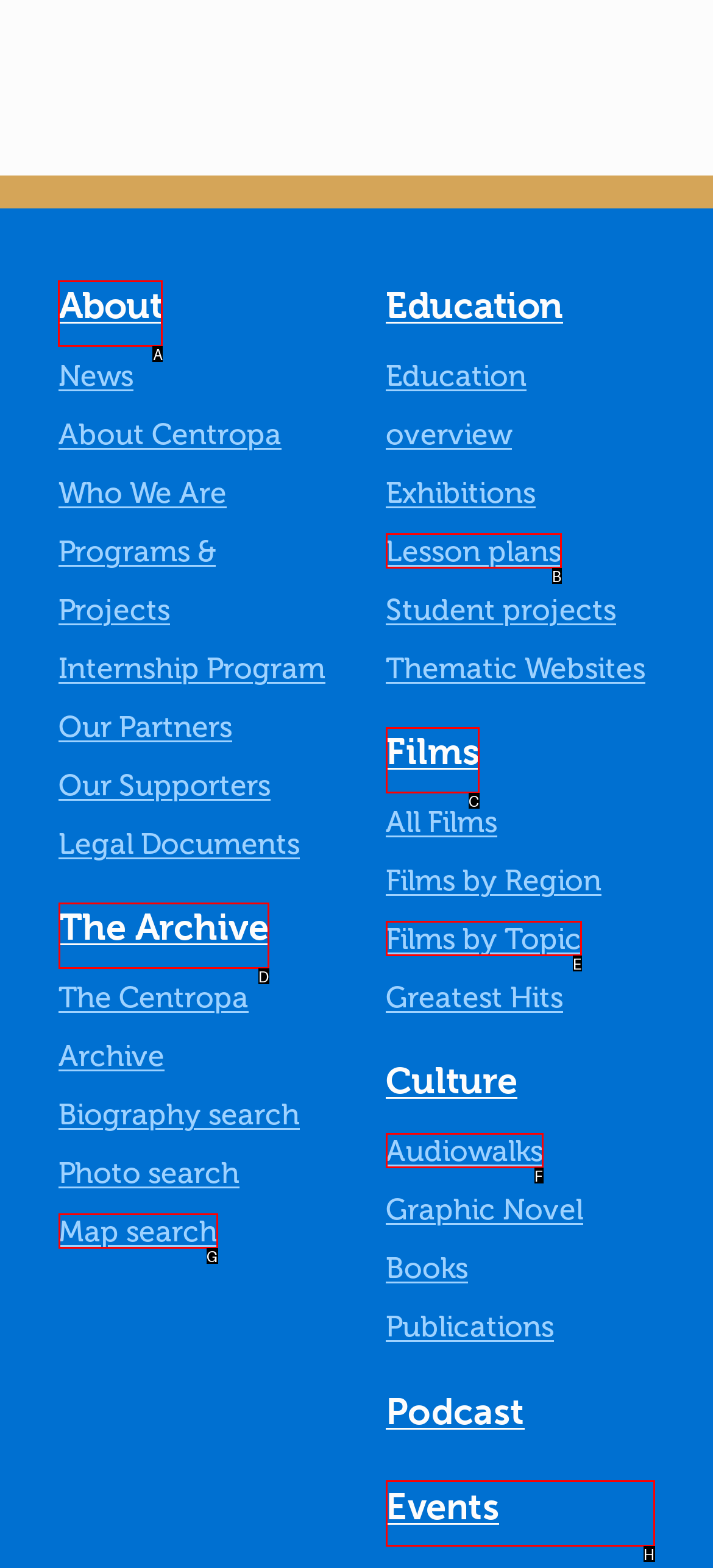Which UI element should be clicked to perform the following task: Click on About? Answer with the corresponding letter from the choices.

A